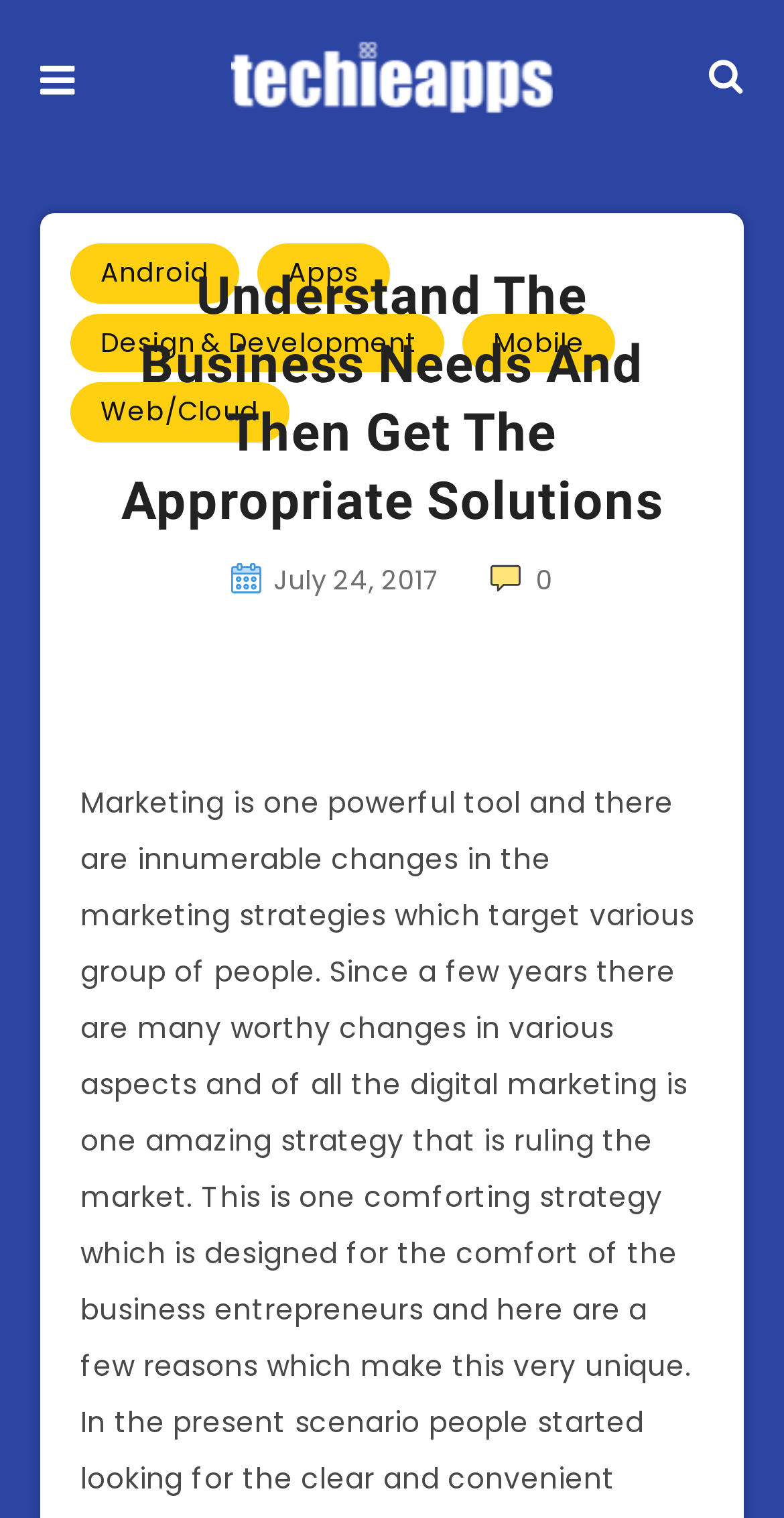Identify the coordinates of the bounding box for the element described below: "Apps". Return the coordinates as four float numbers between 0 and 1: [left, top, right, bottom].

[0.329, 0.161, 0.496, 0.2]